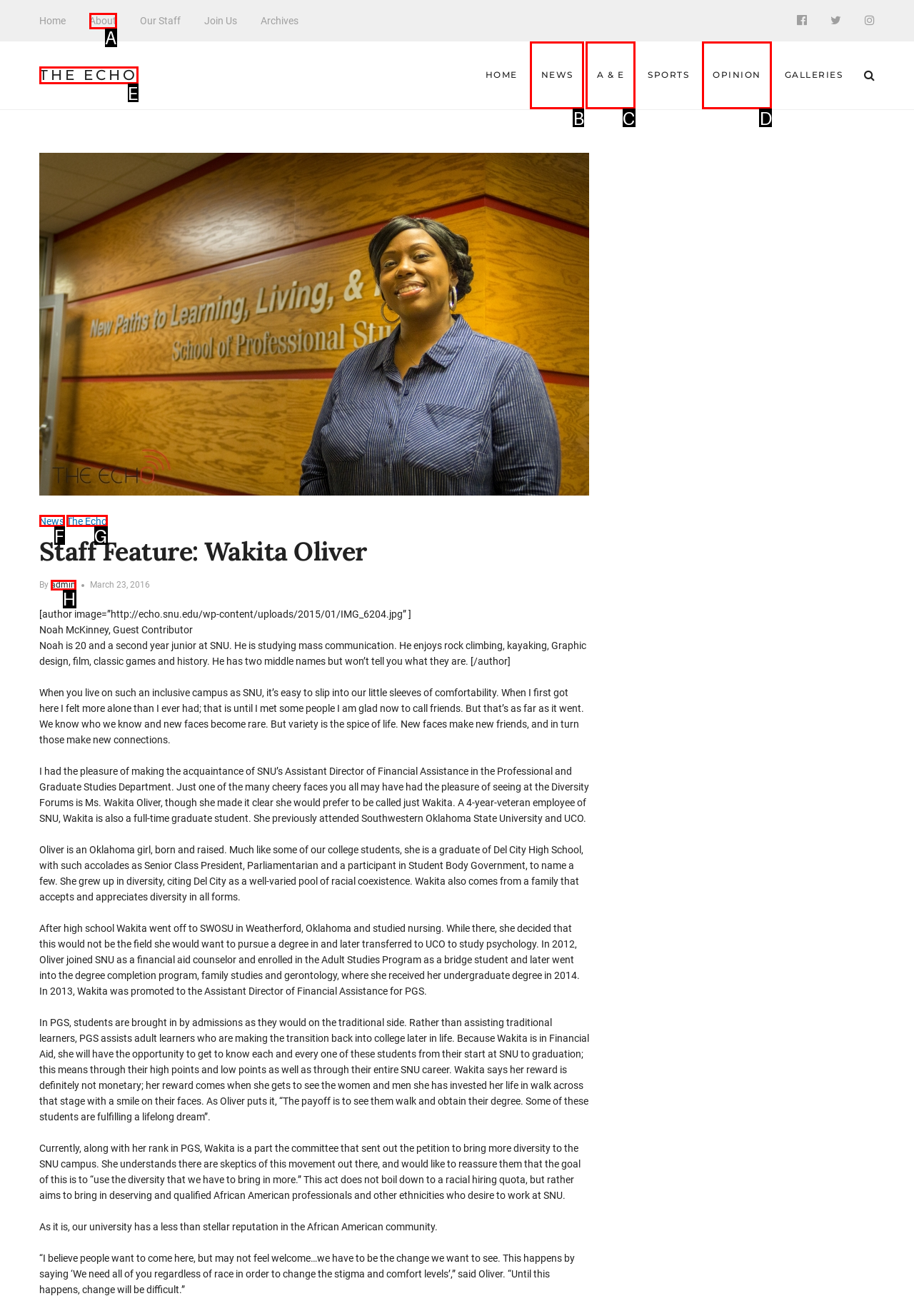Which HTML element should be clicked to complete the task: Click on the THE ECHO link? Answer with the letter of the corresponding option.

E